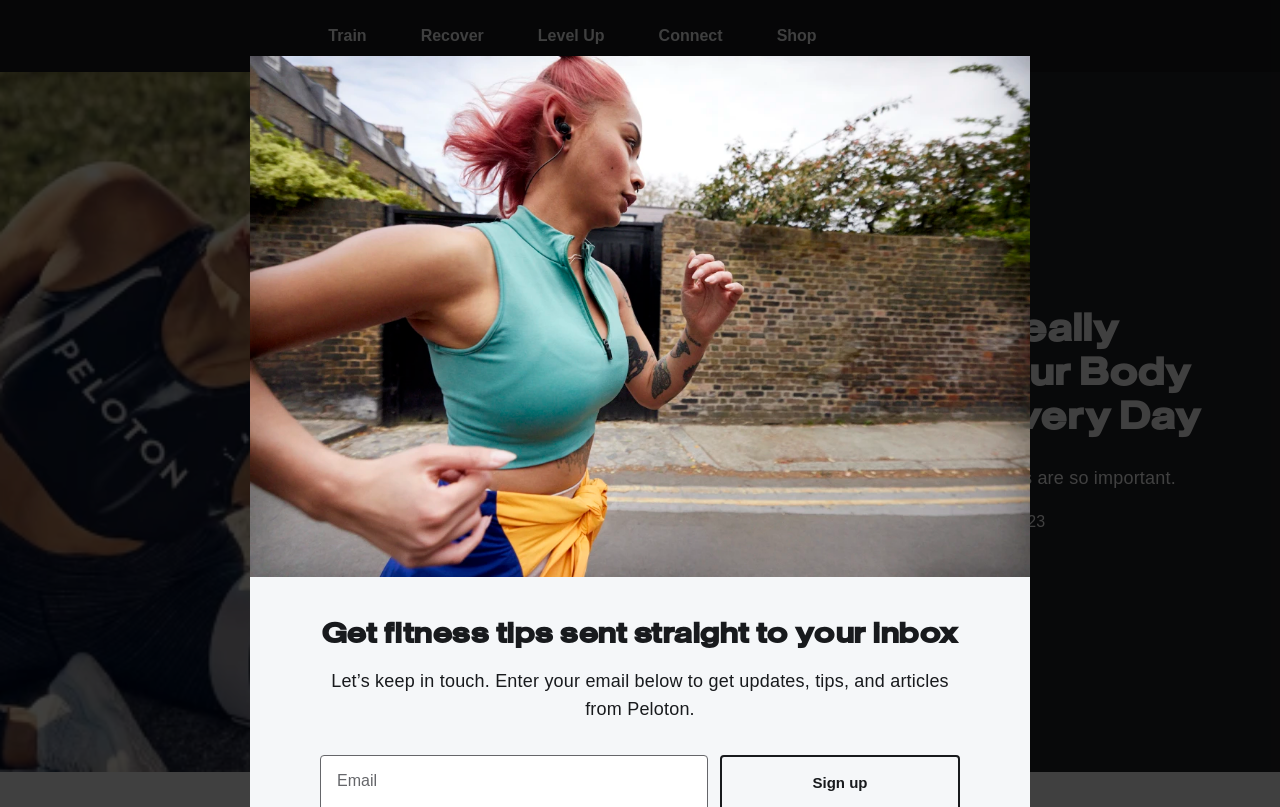Create an in-depth description of the webpage, covering main sections.

The webpage is about the importance of rest days in fitness, specifically highlighting what happens to the body when taking a recovery day. 

At the top, there are five hidden links: "Train", "Recover", "Level Up", "Connect", and "Shop", aligned horizontally and evenly spaced. Below these links, there is a larger section that takes up most of the page. 

In the middle of the page, there is a prominent image, likely a promotional image, that spans almost the entire width of the page. 

On the right side of the image, there is a section with a heading that invites users to sign up for fitness tips and updates from Peloton. Below the heading, there is a paragraph of text that explains the benefits of signing up. 

Further down, there is a form with a single input field labeled "Email", where users can enter their email address to receive updates. 

At the bottom of the page, there are three more links: "Home", "Recover", and "Stretching + Mobility", aligned horizontally and evenly spaced.